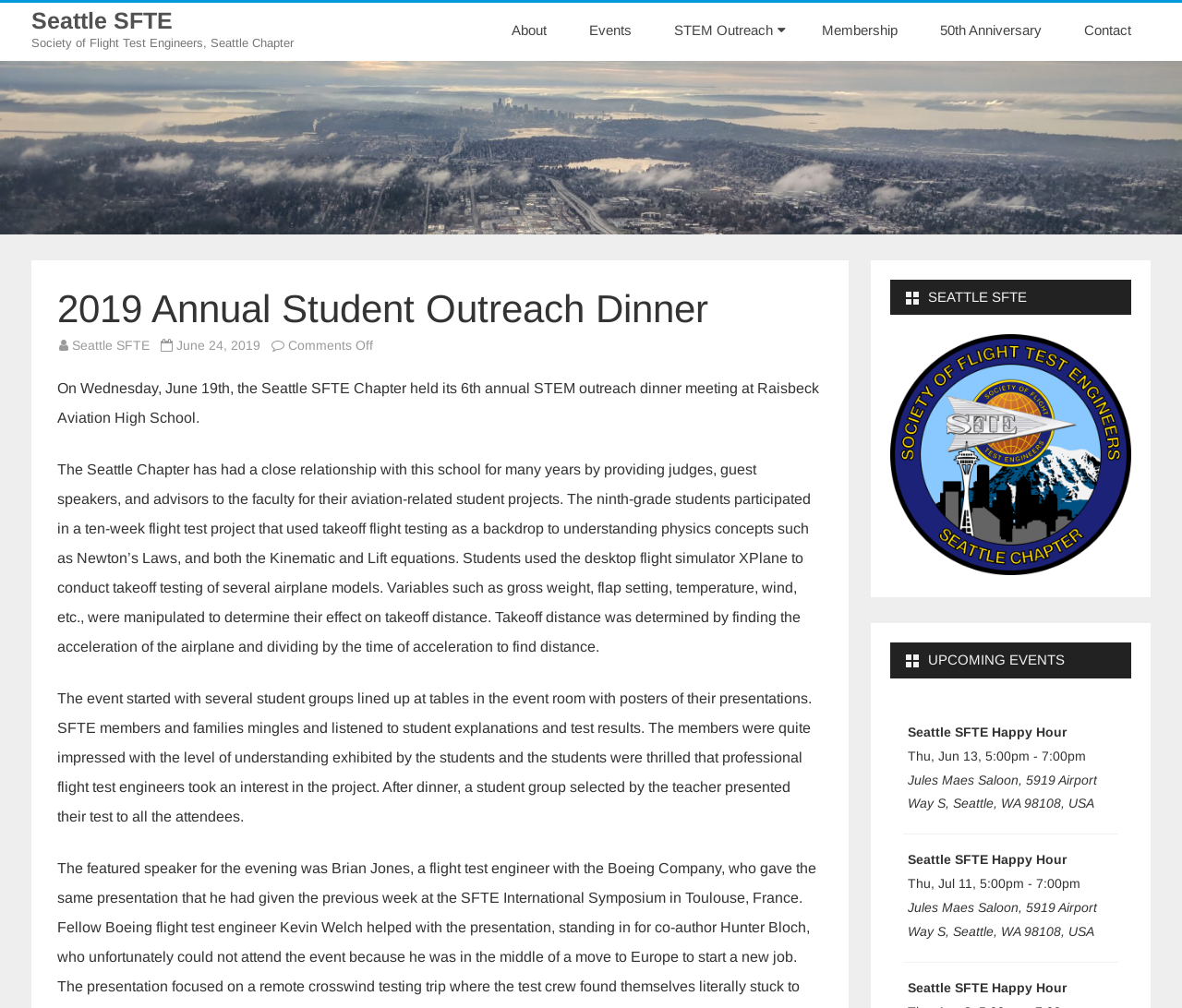Determine the bounding box for the described HTML element: "About". Ensure the coordinates are four float numbers between 0 and 1 in the format [left, top, right, bottom].

[0.427, 0.009, 0.479, 0.05]